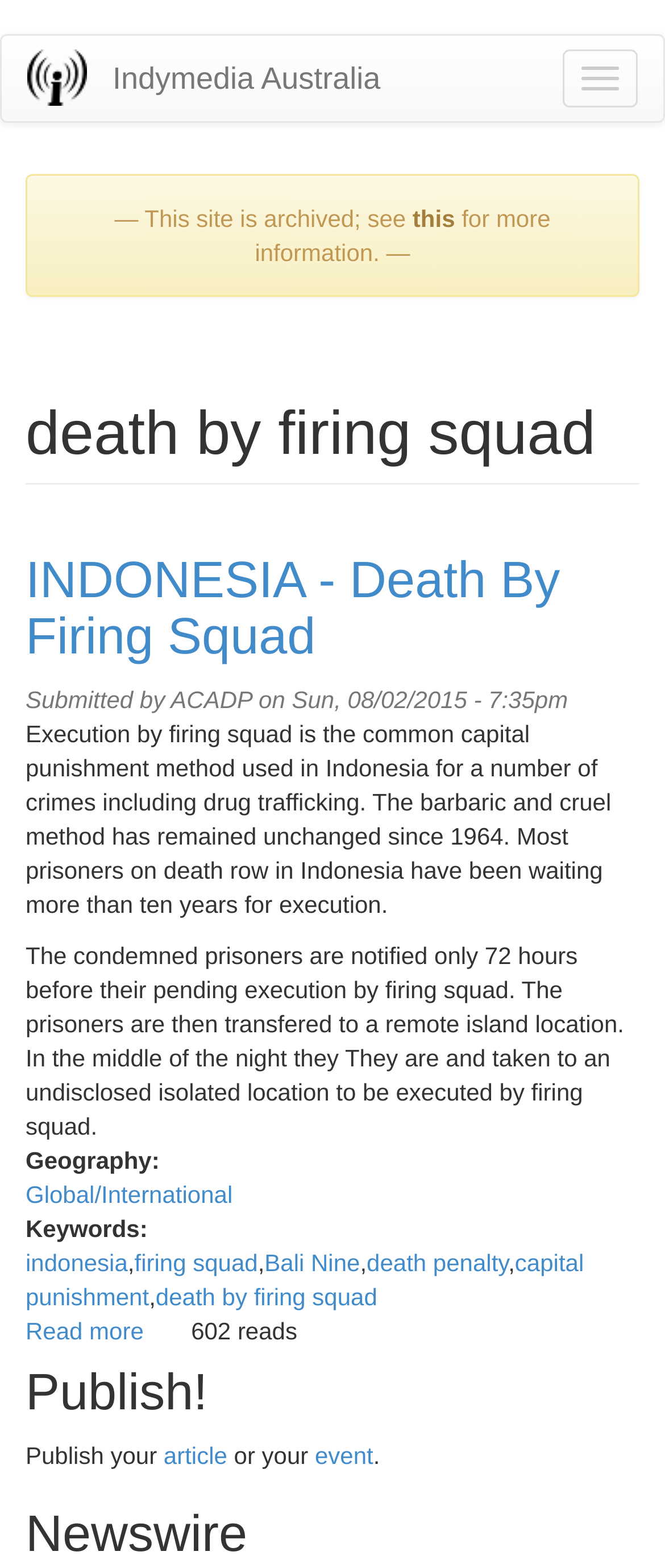Provide a thorough description of the webpage's content and layout.

The webpage is about the topic "death by firing squad" and is part of the Indymedia Australia website. At the top, there is a navigation menu with links to "Home", "Indymedia Australia", and a "Toggle navigation" button. Below the navigation menu, there is a notice stating that the site is archived and provides a link to more information.

The main content of the webpage is an article titled "INDONESIA - Death By Firing Squad". The article has a heading and a brief introduction, followed by a block of text that describes the use of firing squads as a method of capital punishment in Indonesia. The text explains that prisoners on death row are notified only 72 hours before their execution and are taken to a remote island location for the execution.

Below the main article text, there are links to related topics such as "Global/International", "indonesia", "firing squad", "Bali Nine", "death penalty", and "capital punishment". There is also a footer section with a link to read more about the article and a note indicating that the article has been read 602 times.

On the right side of the webpage, there is a call-to-action section with headings "Publish!" and "Newswire", encouraging users to publish their articles or events.